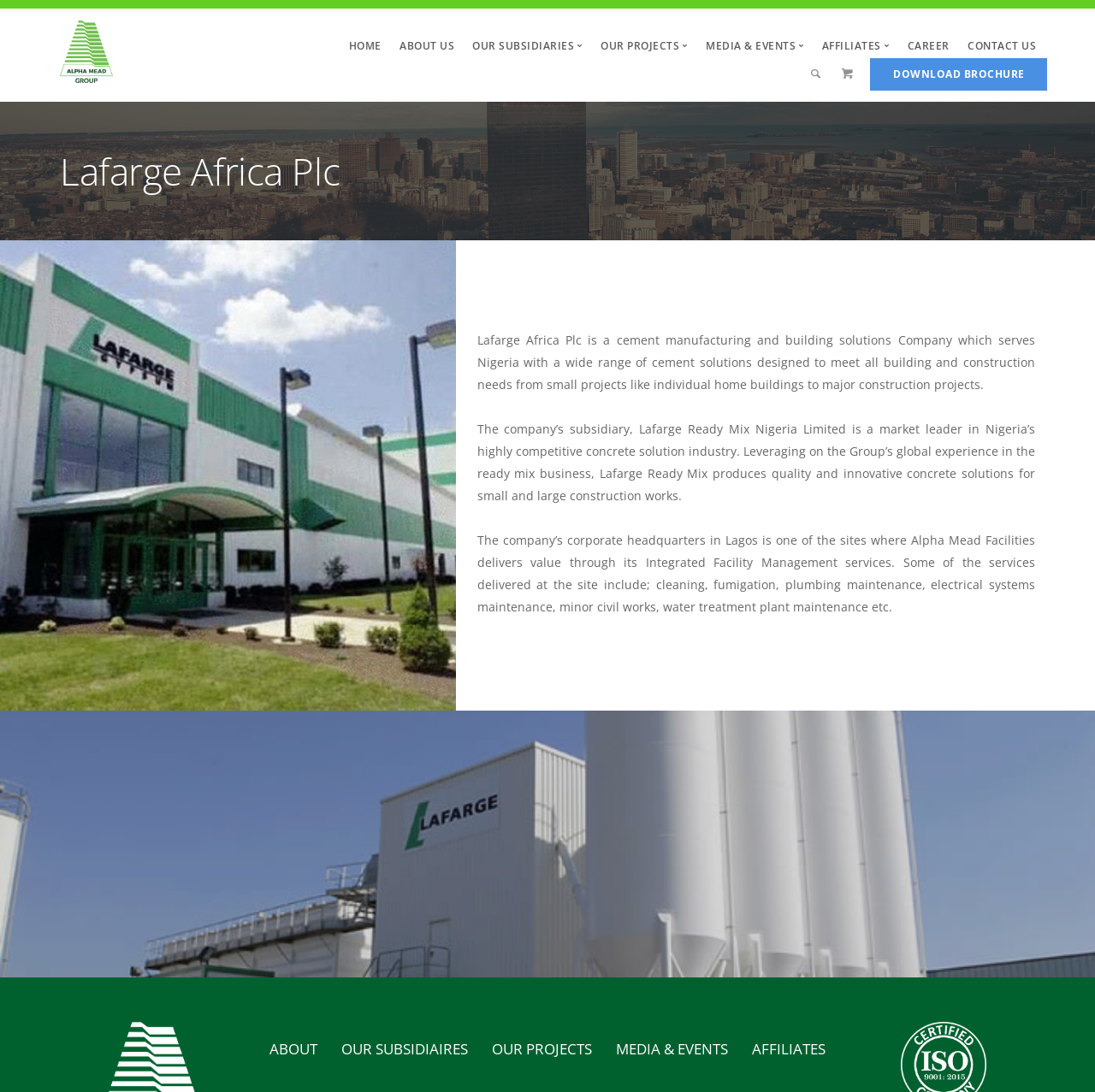For the element described, predict the bounding box coordinates as (top-left x, top-left y, bottom-right x, bottom-right y). All values should be between 0 and 1. Element description: Titanium Basket Strainer

None